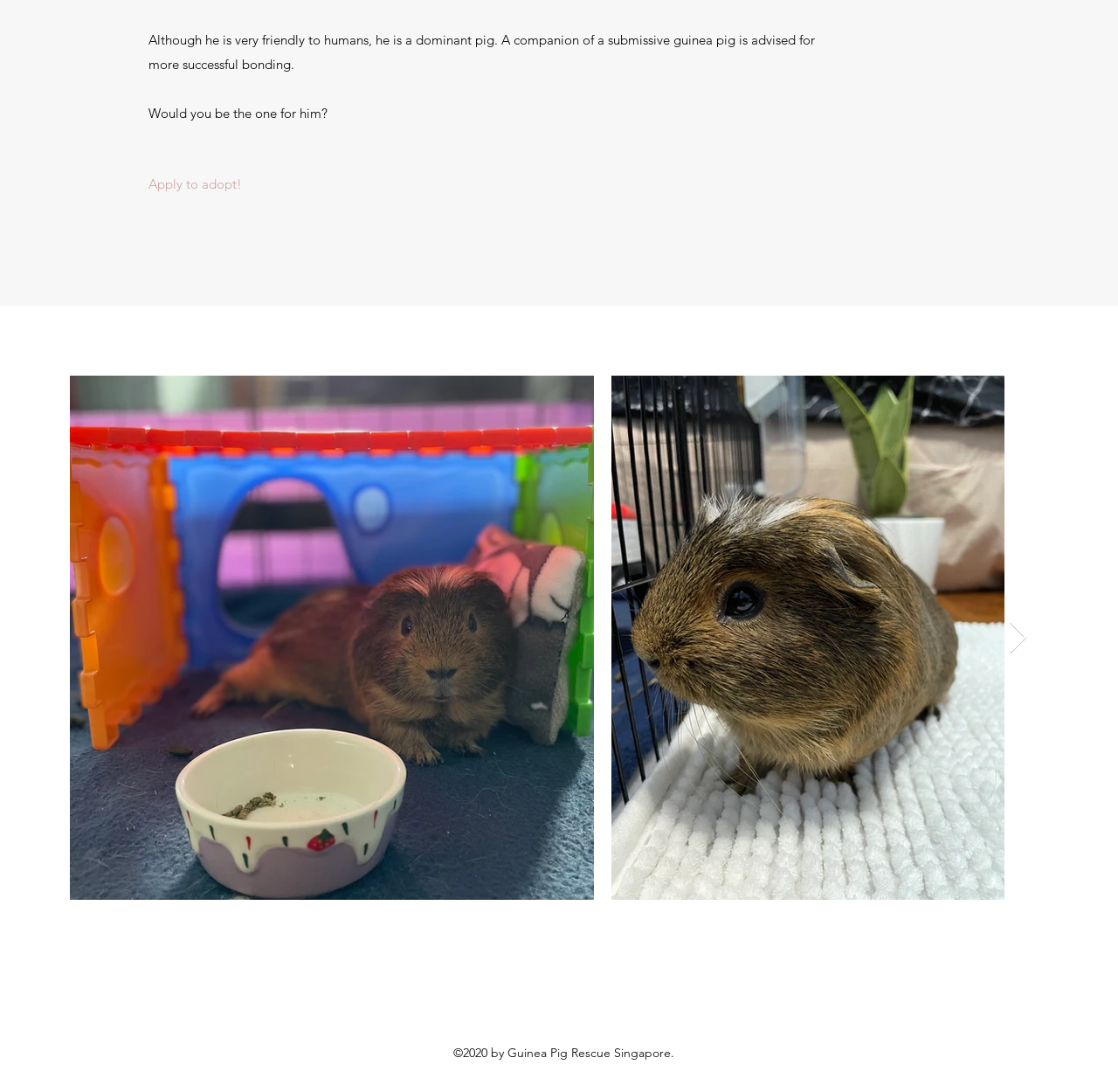What is the personality of the pig?
Answer with a single word or phrase by referring to the visual content.

dominant